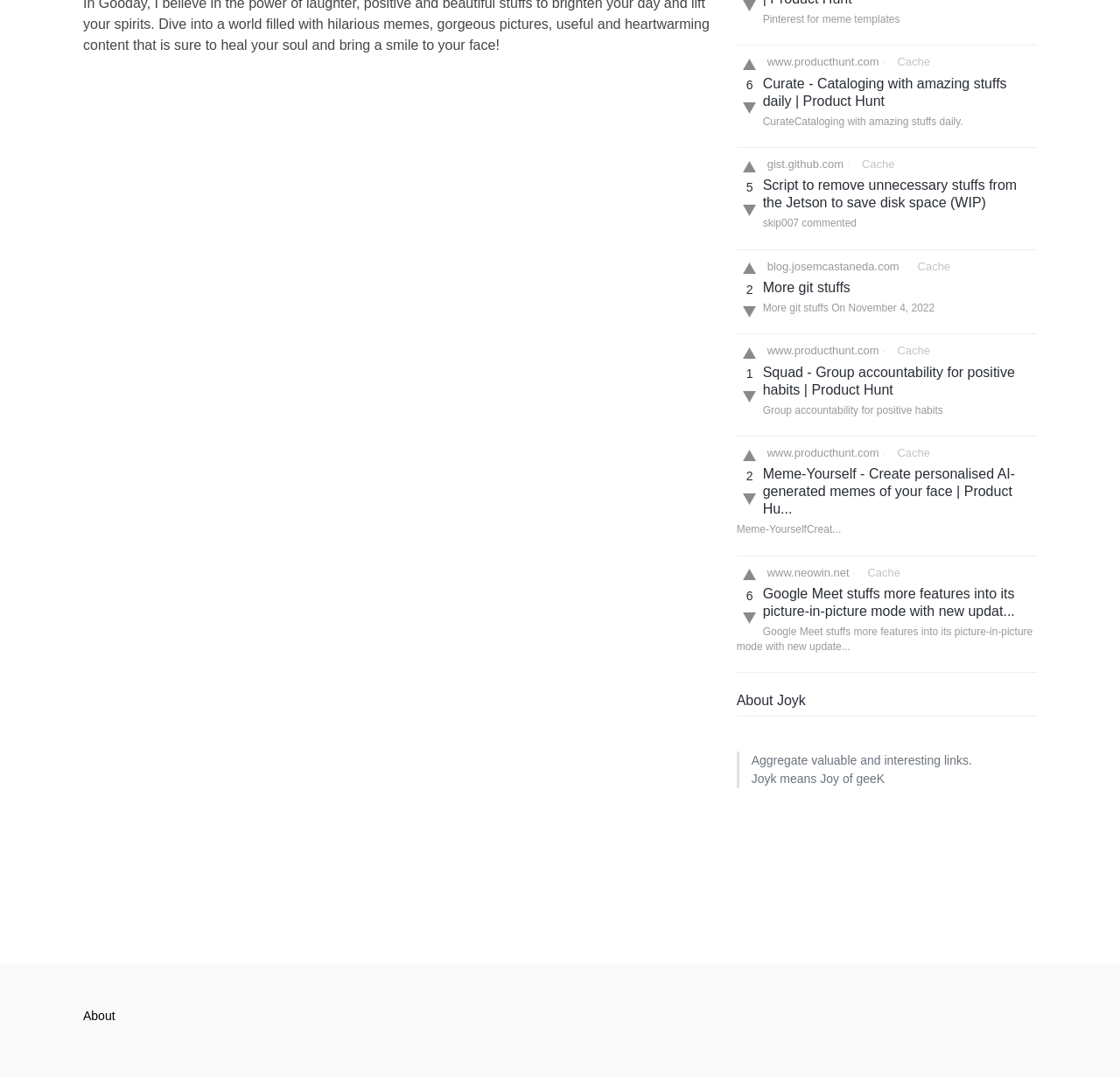Identify the bounding box for the described UI element. Provide the coordinates in (top-left x, top-left y, bottom-right x, bottom-right y) format with values ranging from 0 to 1: More git stuffs

[0.681, 0.26, 0.759, 0.274]